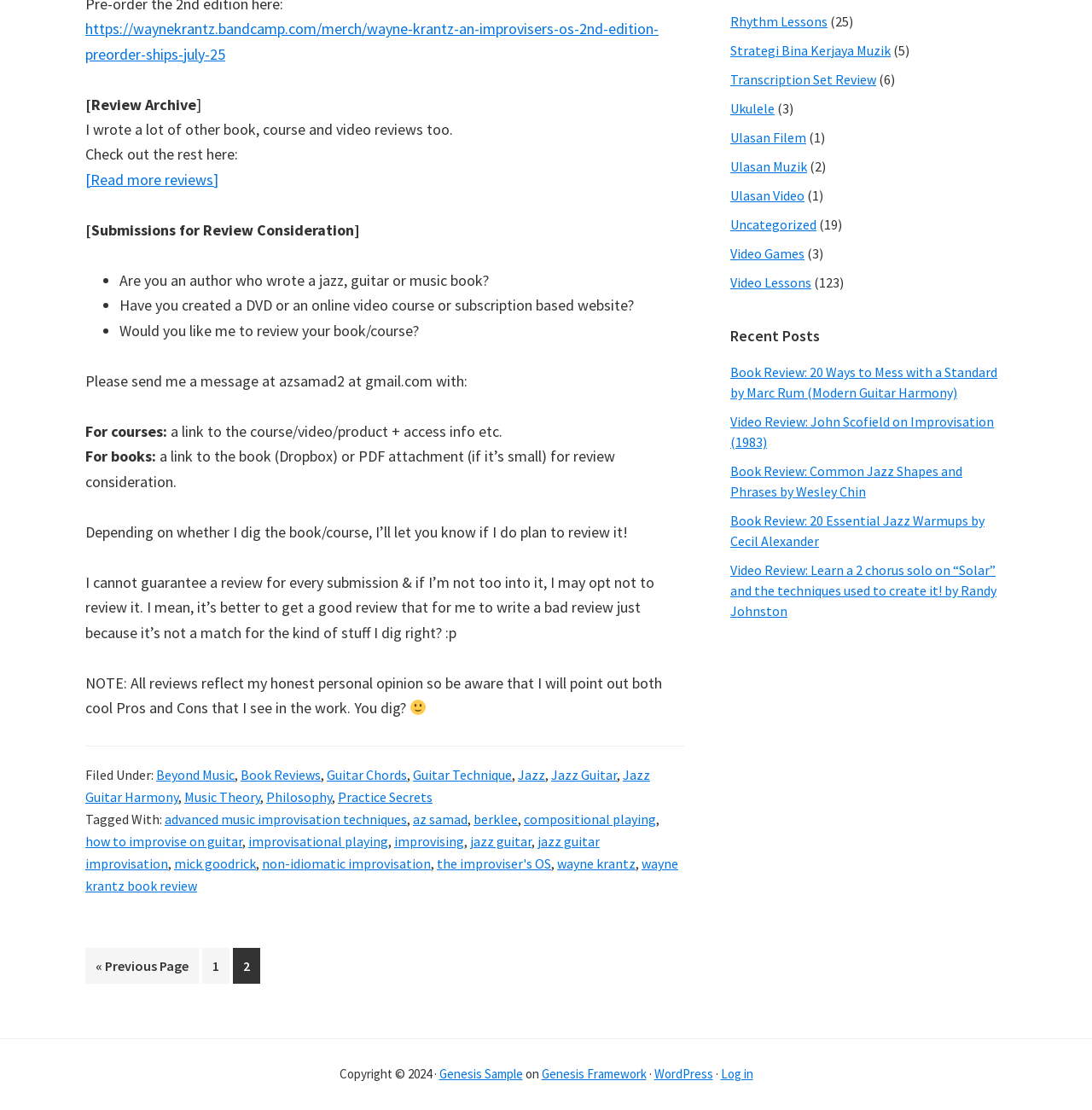What is the purpose of the 'Submissions for Review Consideration' section?
Look at the image and respond with a one-word or short-phrase answer.

To submit books/courses for review